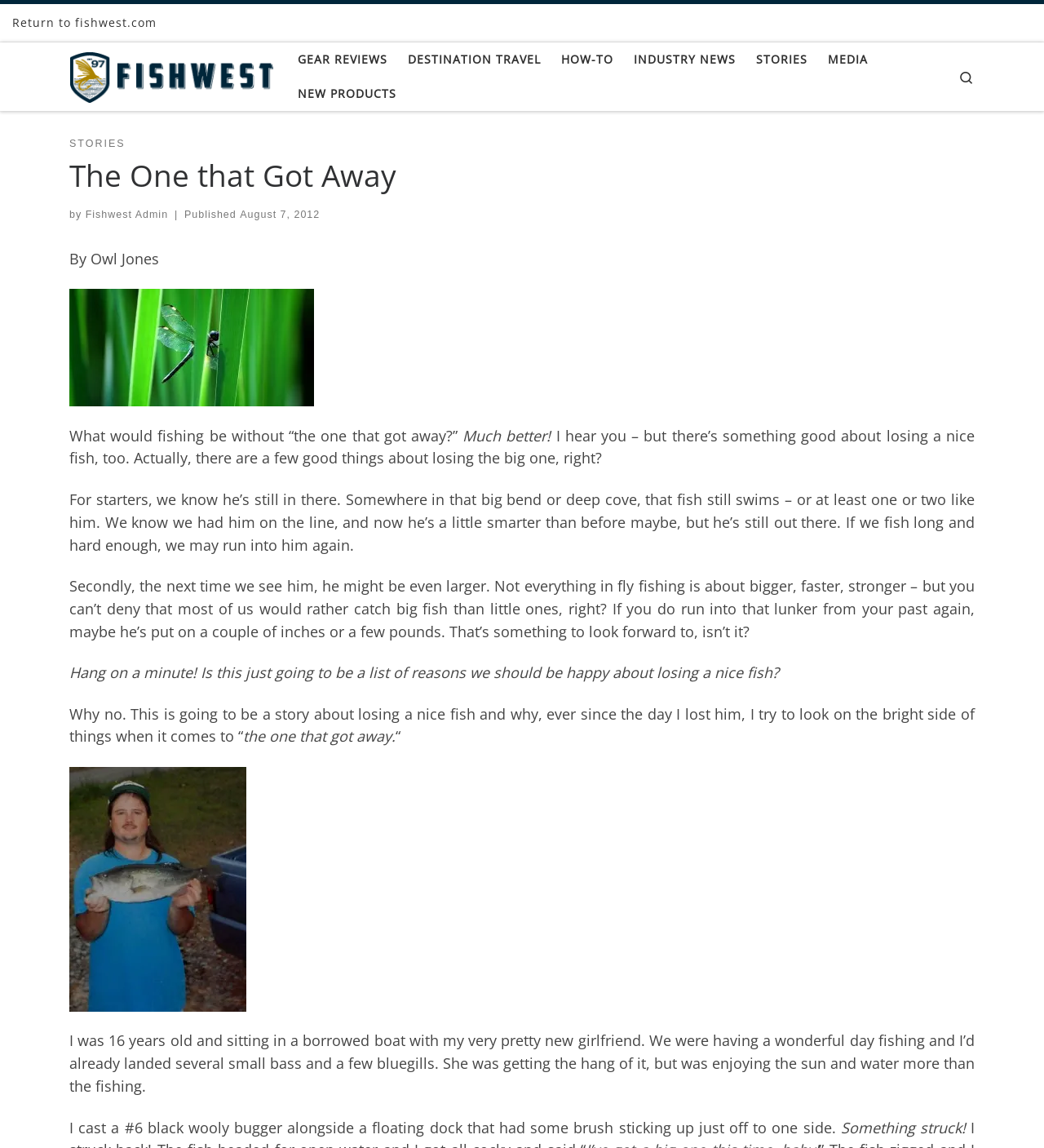Predict the bounding box coordinates of the UI element that matches this description: "Gear Reviews". The coordinates should be in the format [left, top, right, bottom] with each value between 0 and 1.

[0.28, 0.037, 0.376, 0.067]